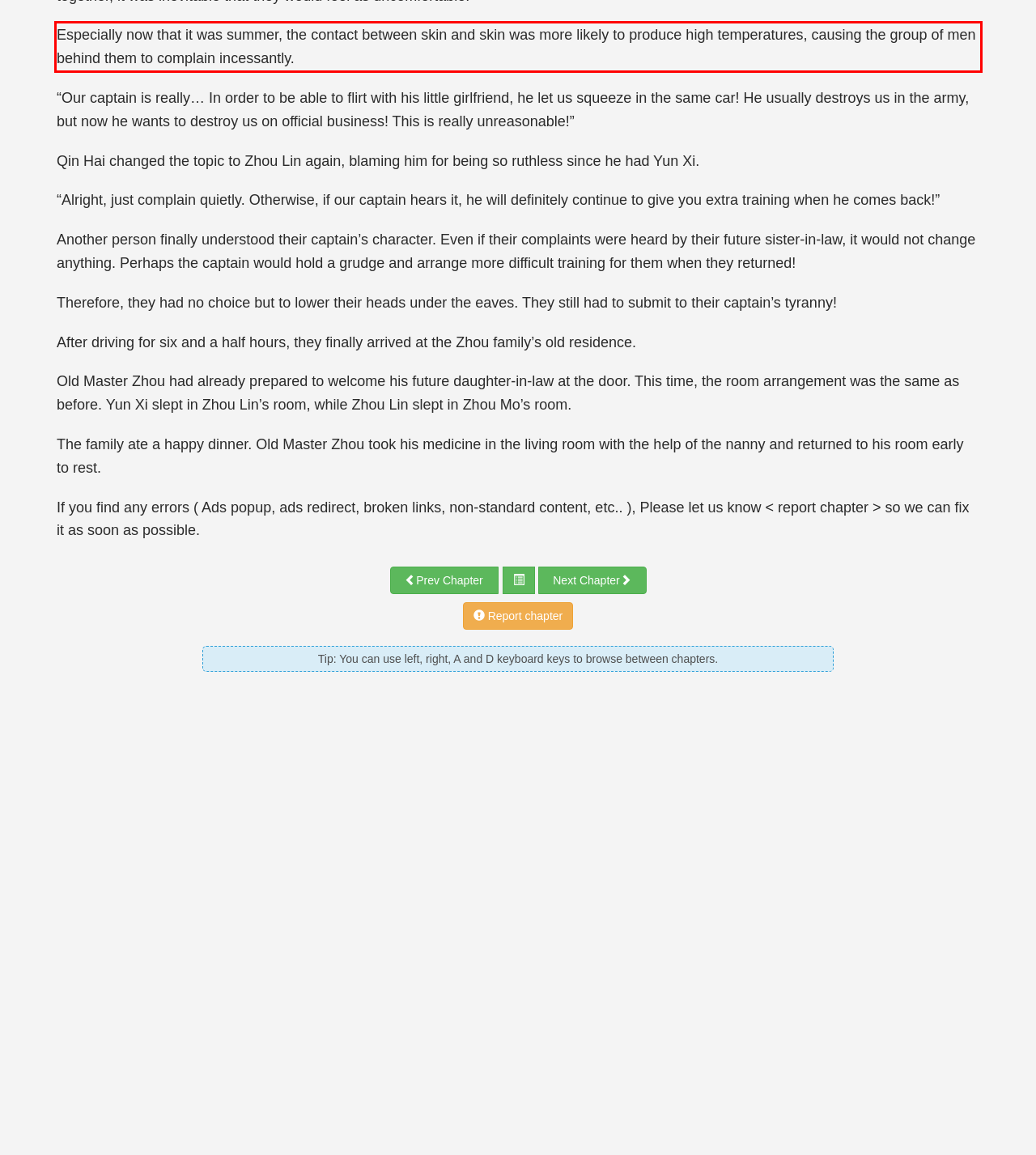You are looking at a screenshot of a webpage with a red rectangle bounding box. Use OCR to identify and extract the text content found inside this red bounding box.

Especially now that it was summer, the contact between skin and skin was more likely to produce high temperatures, causing the group of men behind them to complain incessantly.